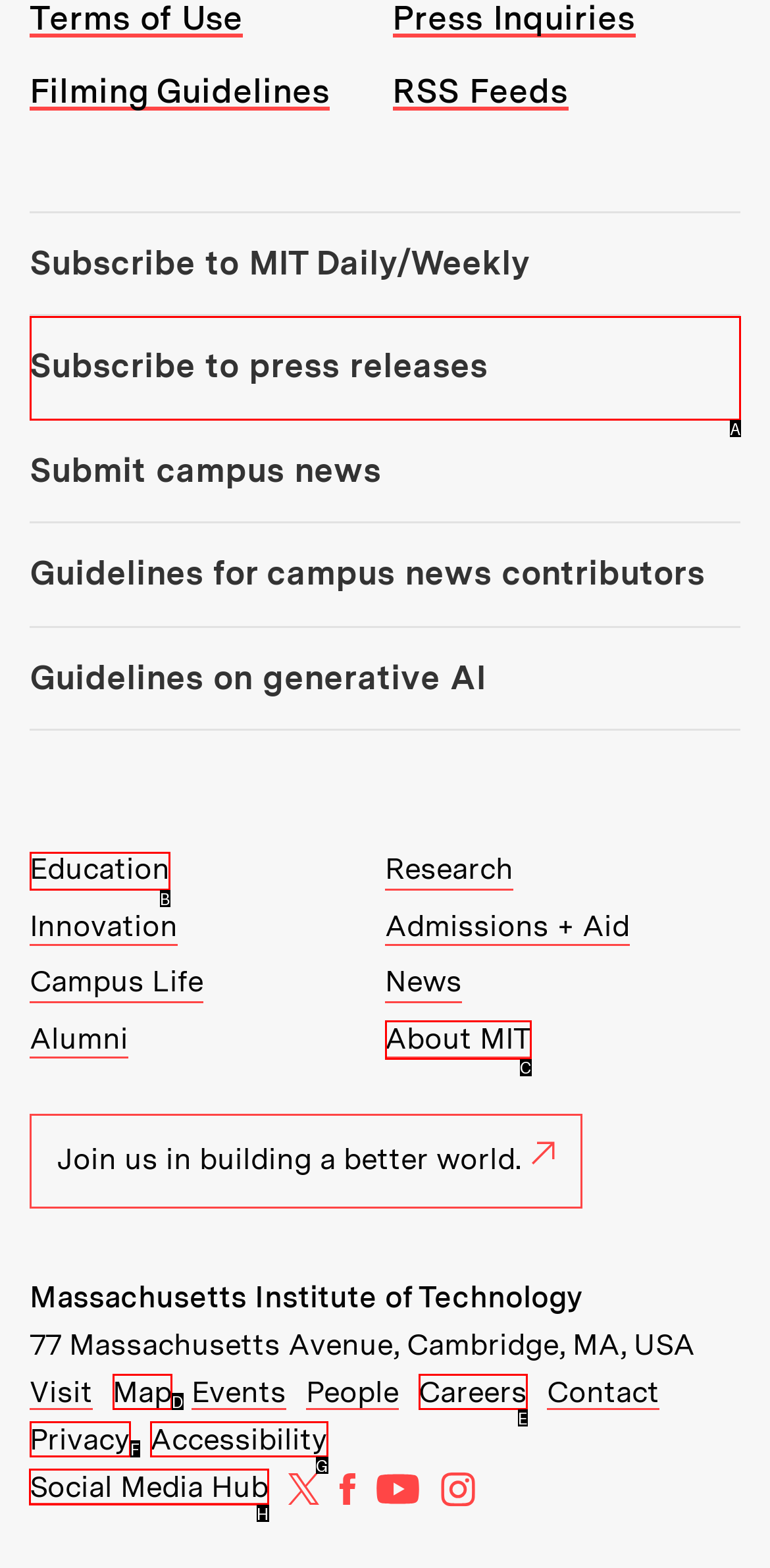Tell me which one HTML element I should click to complete the following instruction: View the Social Media Hub
Answer with the option's letter from the given choices directly.

H